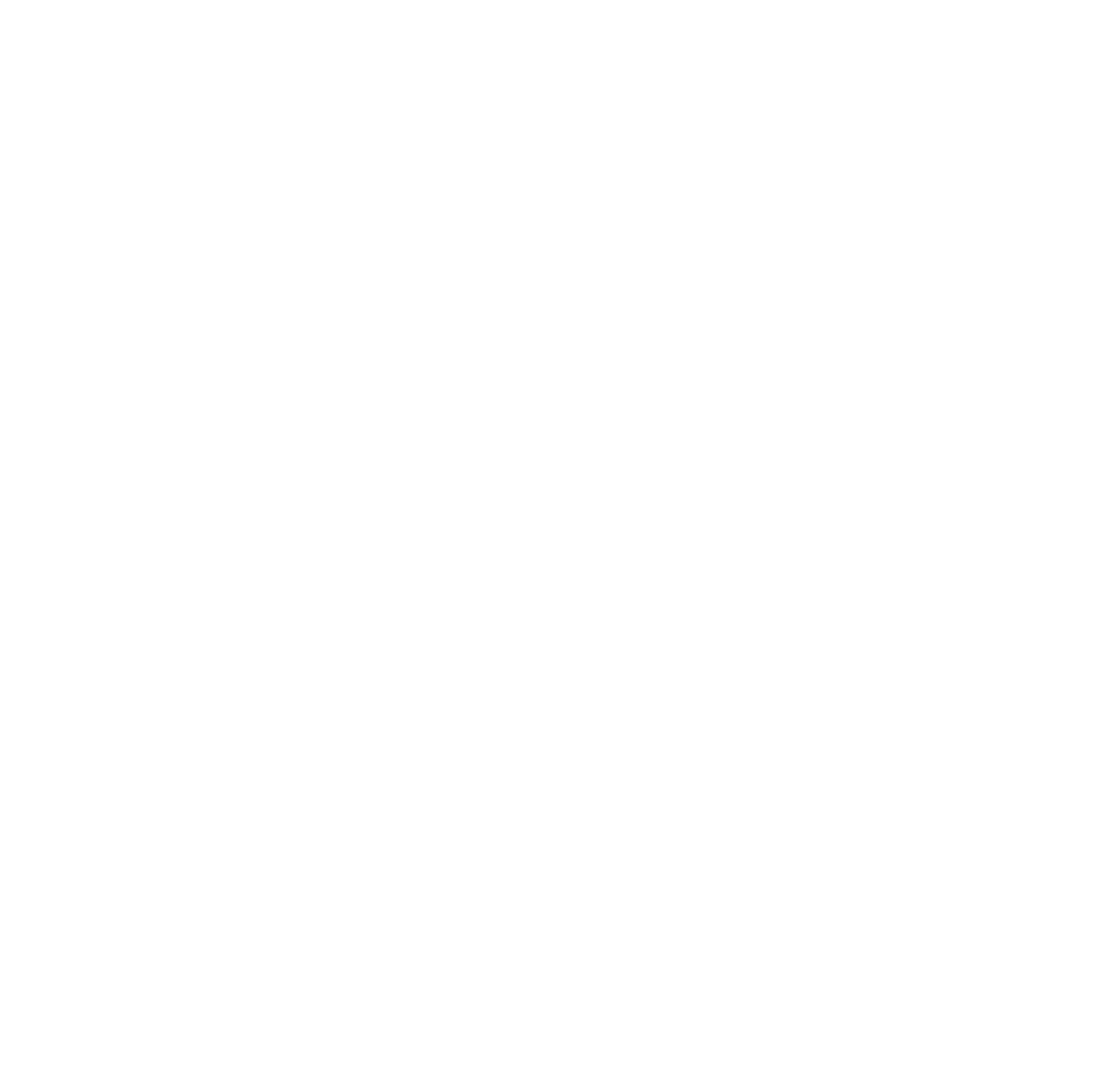Please provide a one-word or short phrase answer to the question:
What is the purpose of state registration of found valuables?

To transfer to museum collections